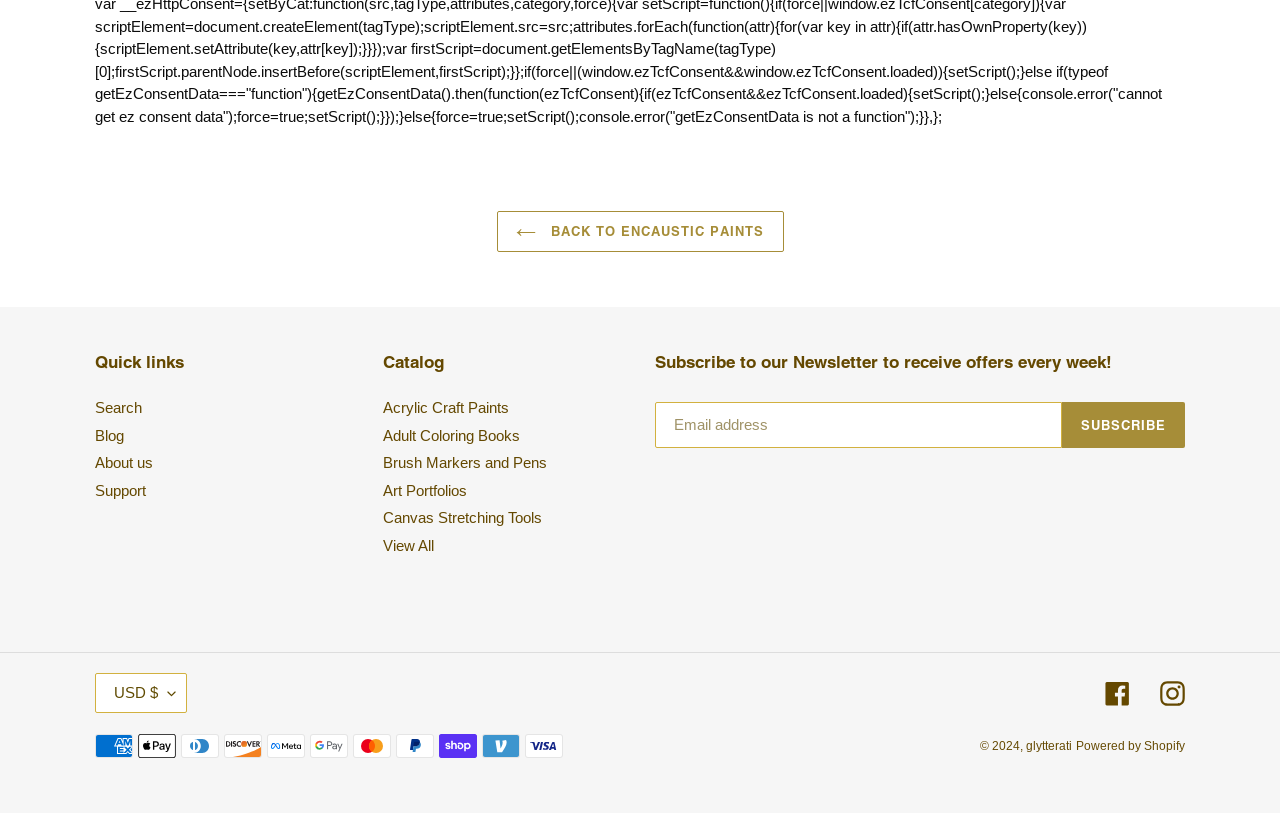Determine the coordinates of the bounding box that should be clicked to complete the instruction: "Visit Facebook page". The coordinates should be represented by four float numbers between 0 and 1: [left, top, right, bottom].

[0.863, 0.838, 0.883, 0.868]